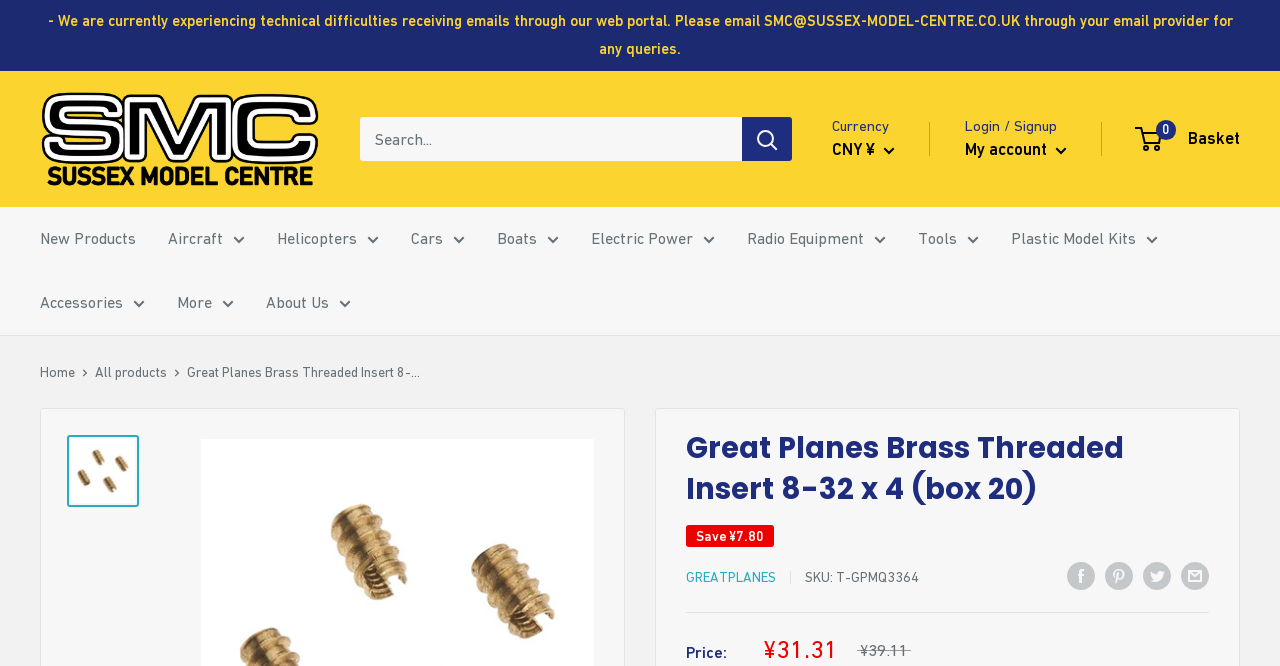Please predict the bounding box coordinates of the element's region where a click is necessary to complete the following instruction: "Explore new products". The coordinates should be represented by four float numbers between 0 and 1, i.e., [left, top, right, bottom].

[0.031, 0.336, 0.106, 0.381]